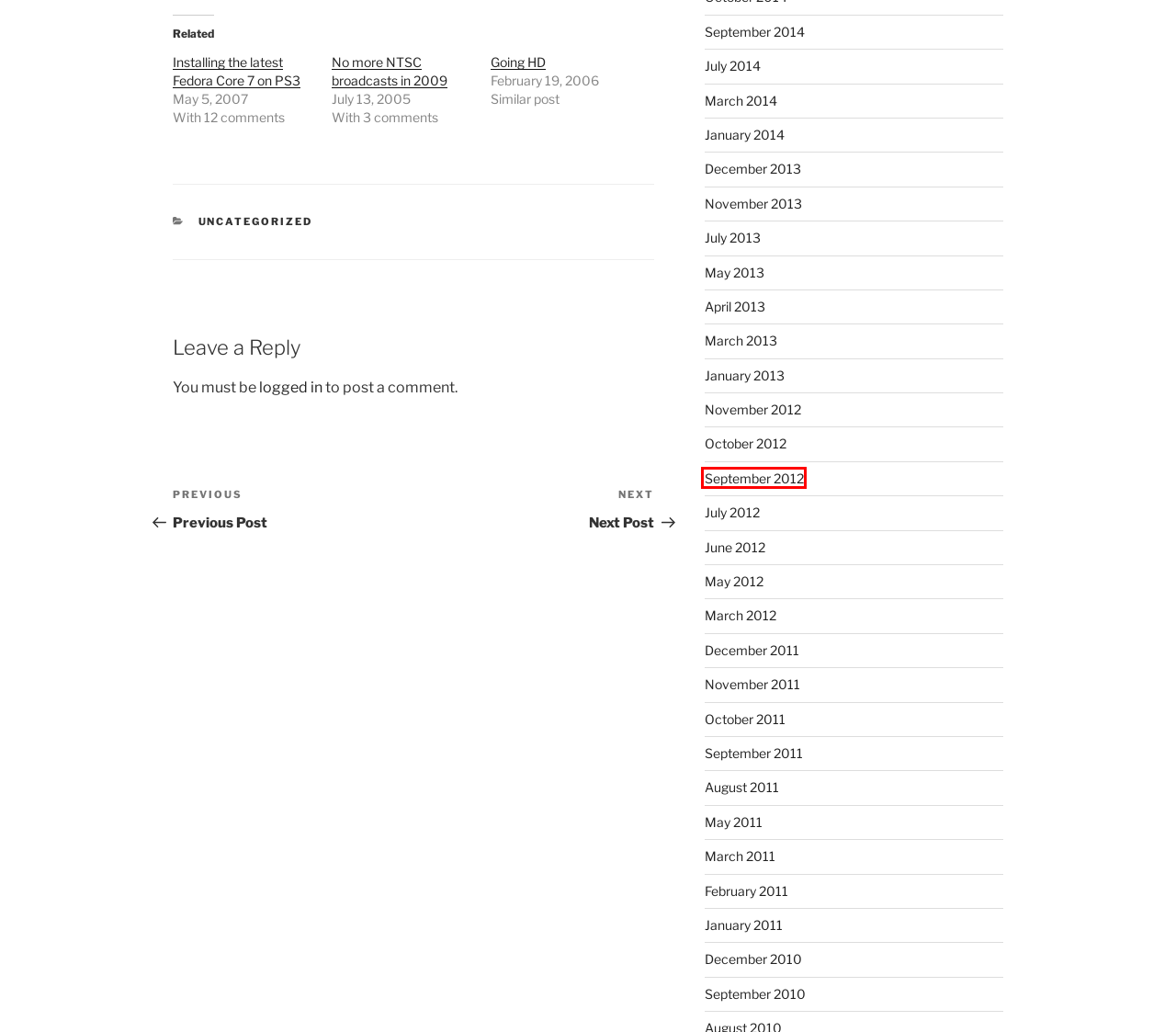Given a screenshot of a webpage with a red bounding box highlighting a UI element, determine which webpage description best matches the new webpage that appears after clicking the highlighted element. Here are the candidates:
A. October 2011 – Robert W. Rose
B. February 2011 – Robert W. Rose
C. July 2012 – Robert W. Rose
D. September 2012 – Robert W. Rose
E. July 2014 – Robert W. Rose
F. September 2014 – Robert W. Rose
G. May 2012 – Robert W. Rose
H. September 2010 – Robert W. Rose

D